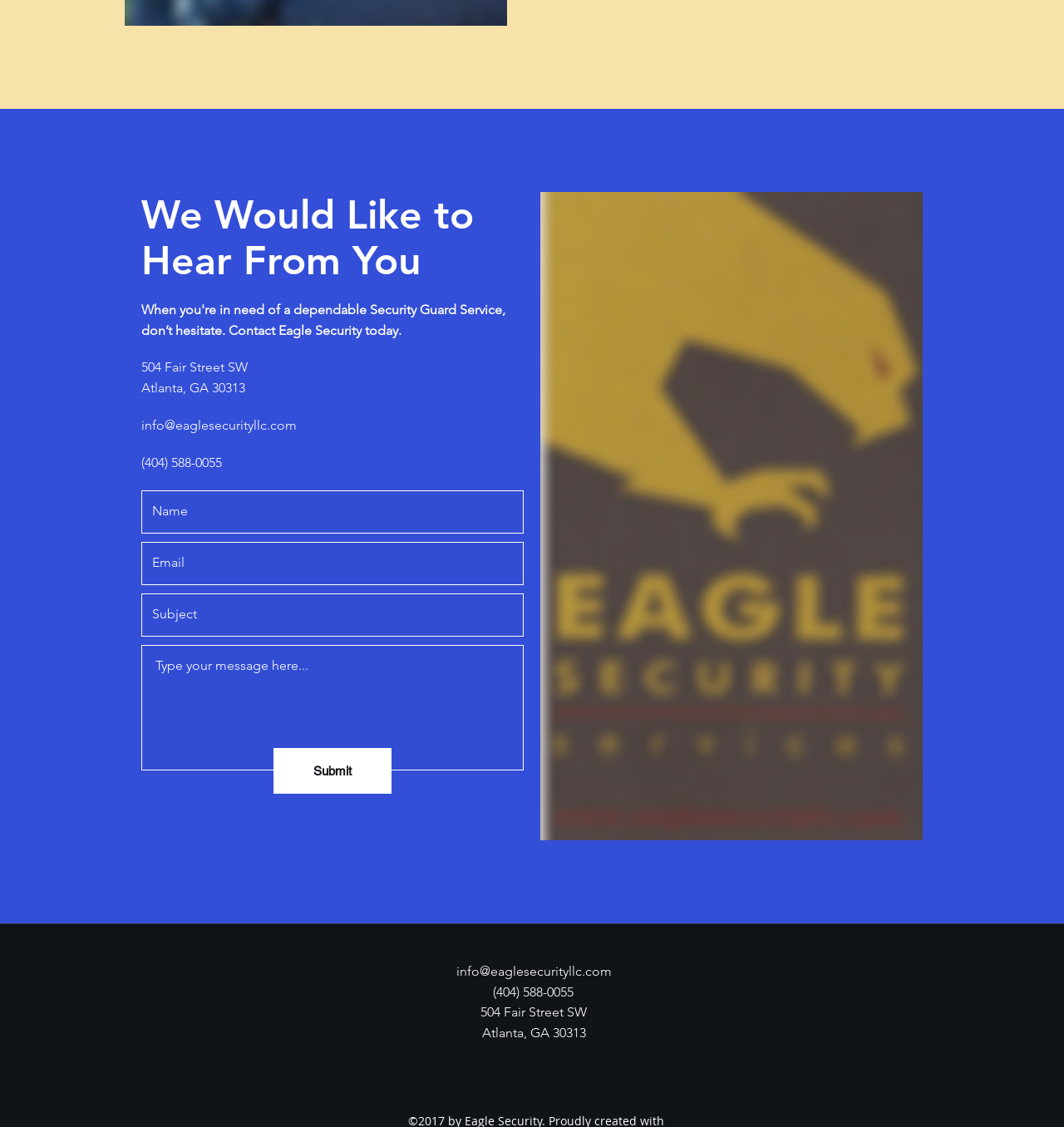Locate the bounding box of the UI element based on this description: "aria-label="Email" name="email" placeholder="Email"". Provide four float numbers between 0 and 1 as [left, top, right, bottom].

[0.133, 0.481, 0.492, 0.519]